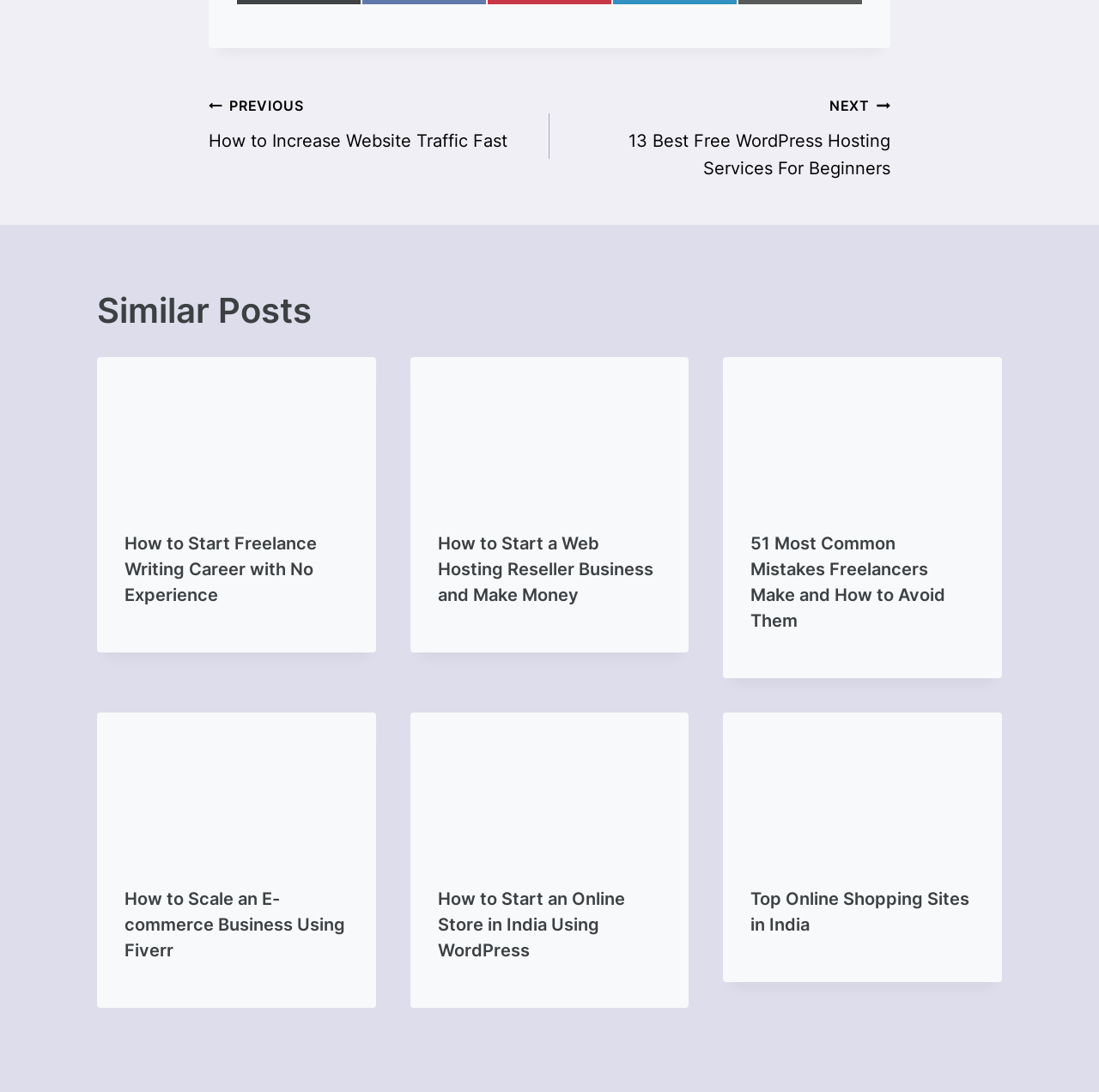Provide a one-word or one-phrase answer to the question:
What is the format of the similar posts?

Image, heading, and link